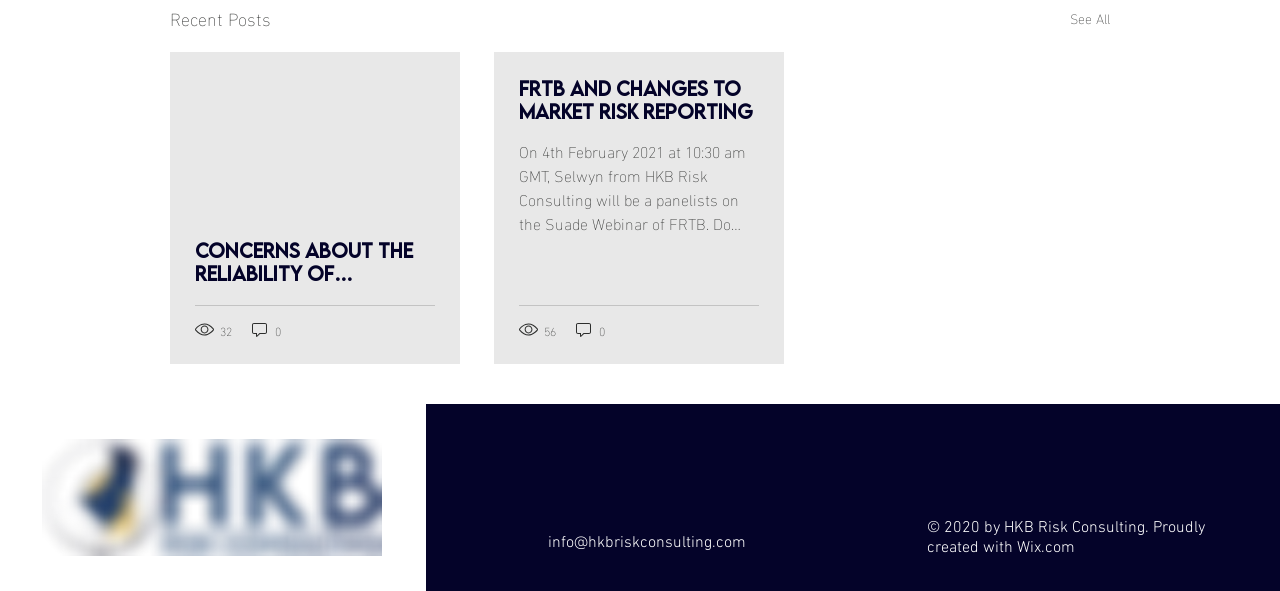Can you specify the bounding box coordinates for the region that should be clicked to fulfill this instruction: "Click on 'See All' to view more posts".

[0.836, 0.005, 0.867, 0.054]